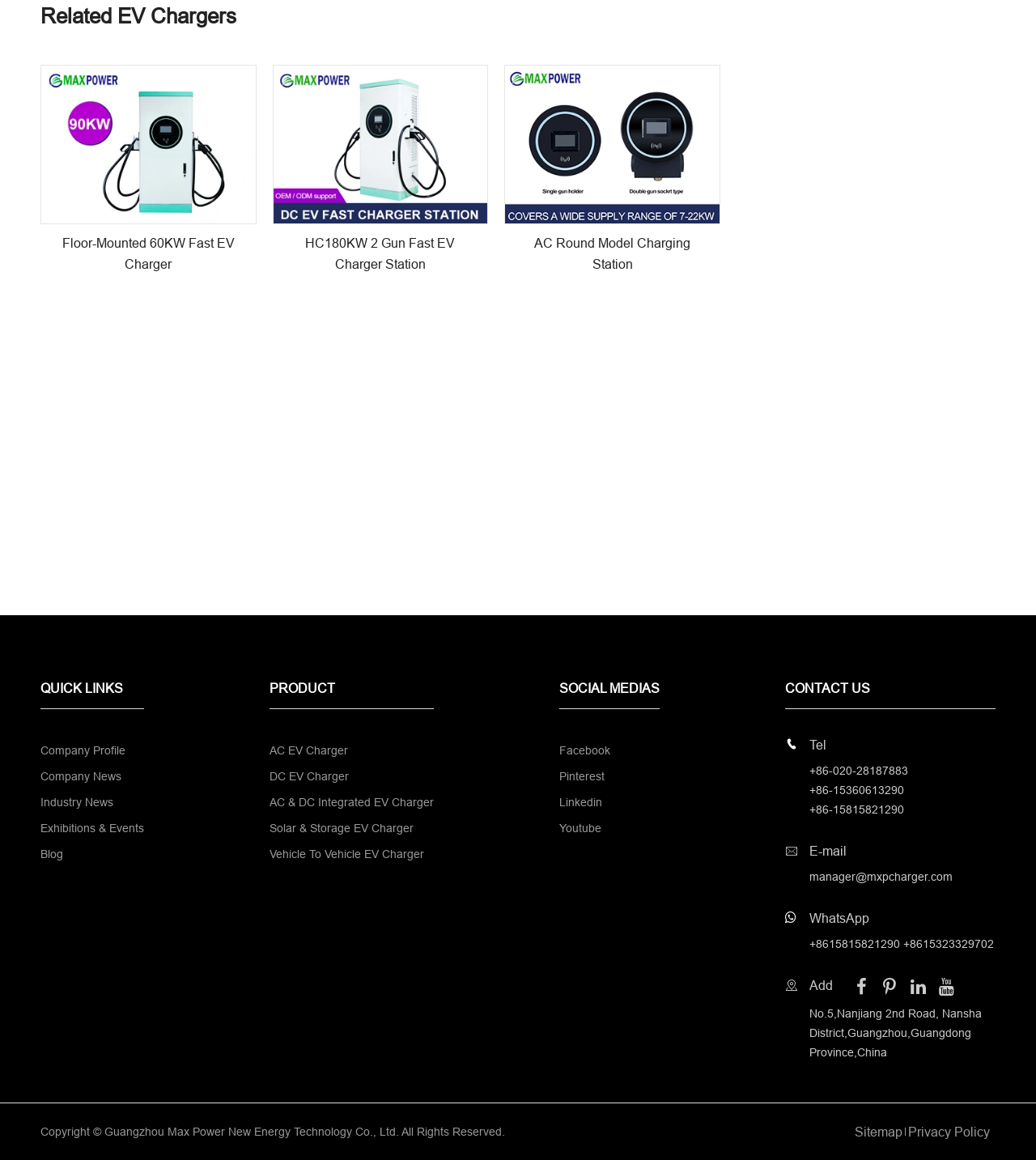What is the company's address?
Answer with a single word or phrase, using the screenshot for reference.

No.5,Nanjiang 2nd Road, Nansha District,Guangzhou,Guangdong Province,China